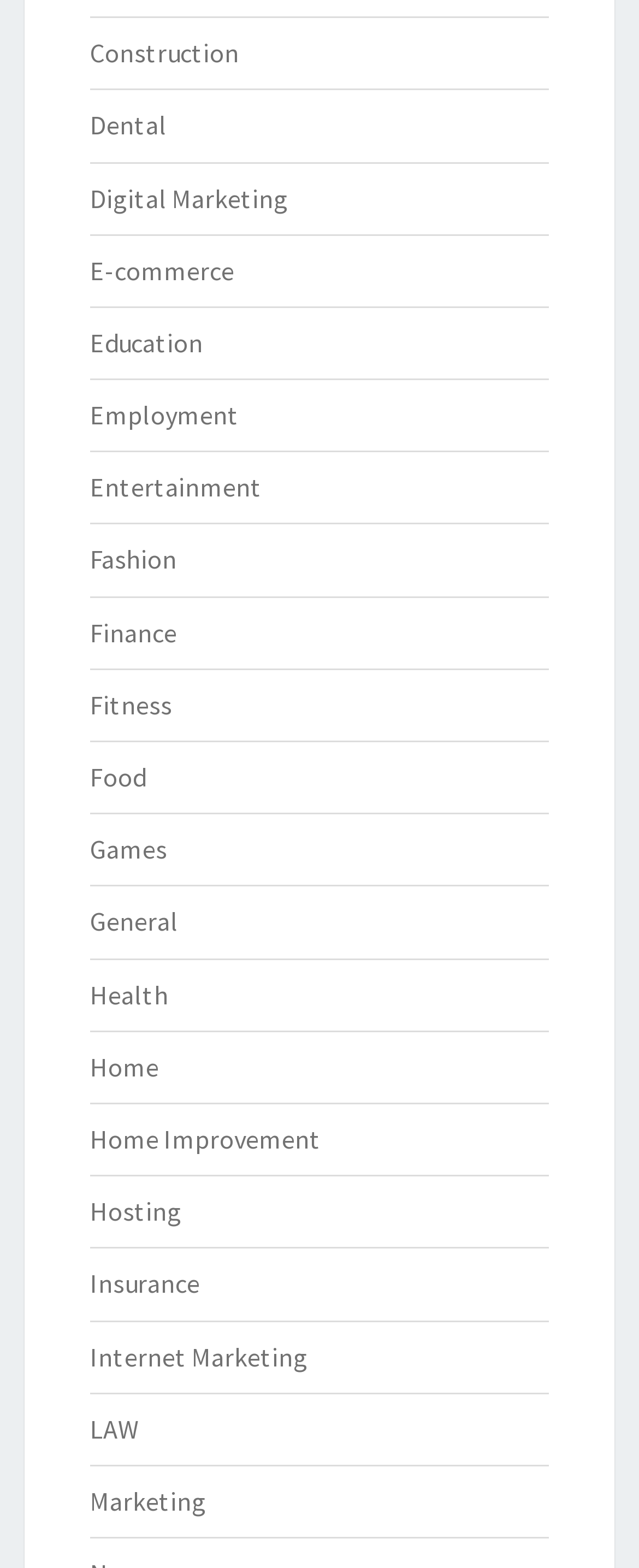Find the bounding box of the UI element described as follows: "Internet Marketing".

[0.141, 0.854, 0.482, 0.875]